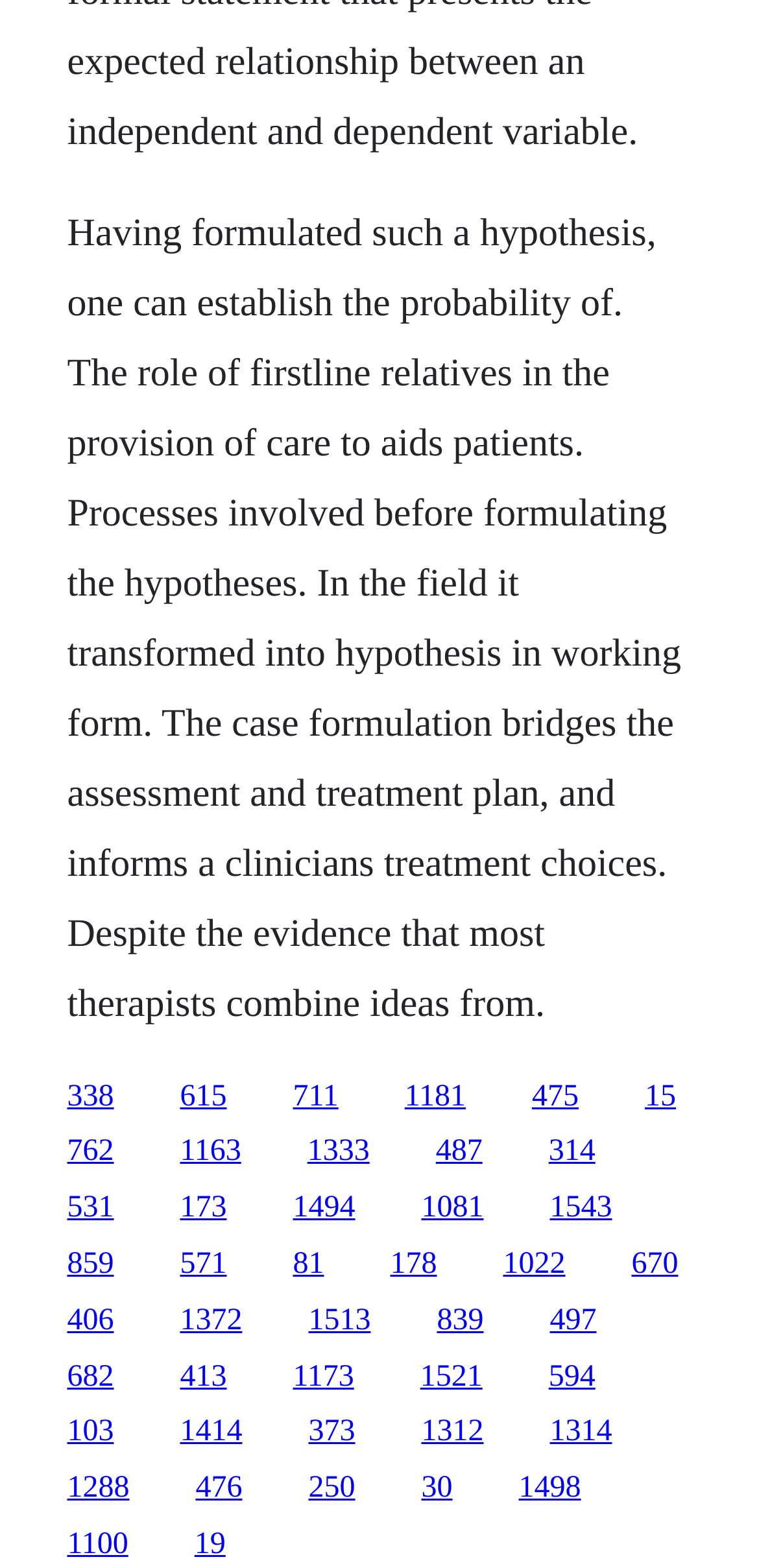Locate the bounding box coordinates of the element you need to click to accomplish the task described by this instruction: "Read more about the evidence that most therapists combine ideas from".

[0.701, 0.688, 0.762, 0.709]